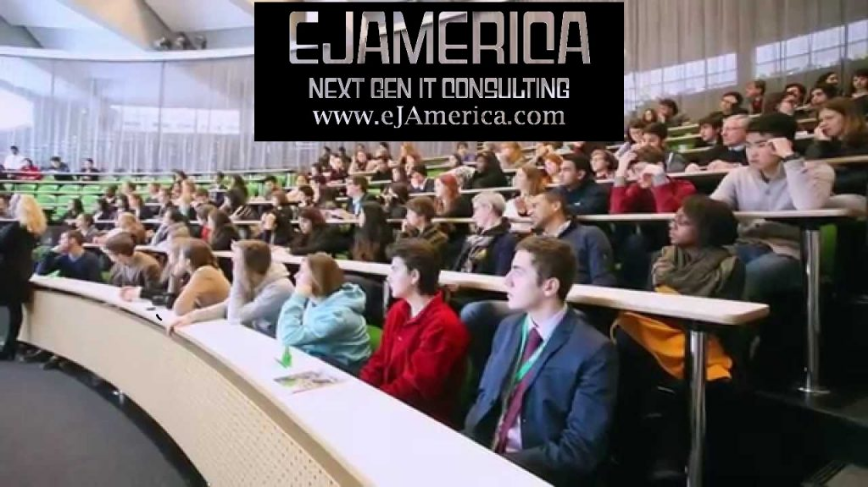Elaborate on all the elements present in the image.

The image features a large audience attentively engaged in a learning environment, likely part of a training or educational session. In the foreground, diverse participants are seated in a modern auditorium setting, which is designed with tiered seating that helps enhance visibility for all attendees. The layout suggests an interactive and collaborative learning atmosphere, fostering connection among learners.

Above the audience, a prominent banner displays the logo of "eJAmerica," indicating their role in providing innovative training solutions. The tagline “NEXT GEN IT CONSULTING” along with the website link emphasizes their focus on modern technological training approaches tailored for various learners' needs. The combination of eager participants and an inviting setting reflects eJAmerica's commitment to creating impactful training experiences.